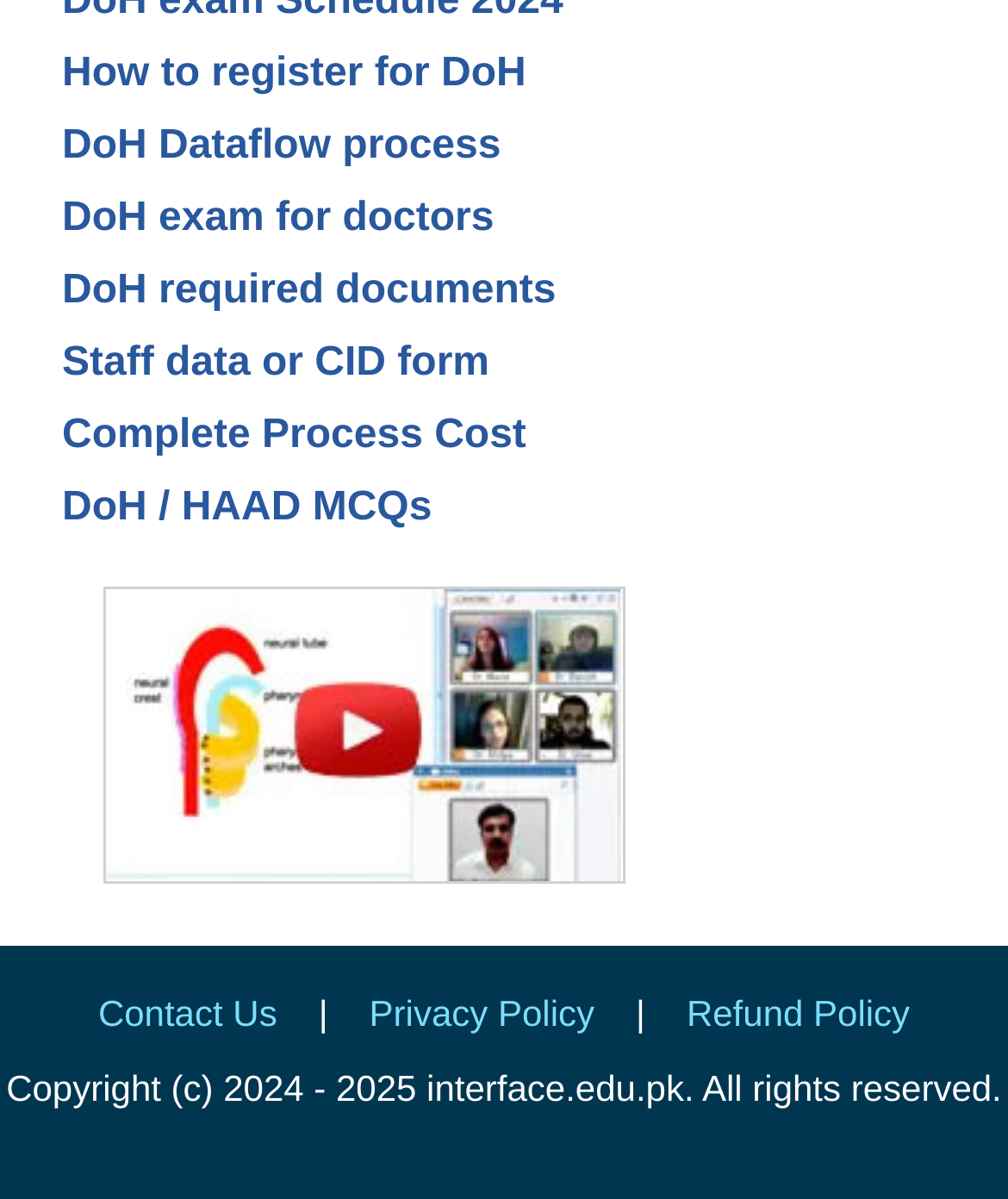What is the primary topic of this webpage?
Please describe in detail the information shown in the image to answer the question.

The primary topic of this webpage is DoH, which is evident from the multiple links related to DoH, such as 'How to register for DoH', 'DoH Dataflow process', 'DoH exam for doctors', and so on.